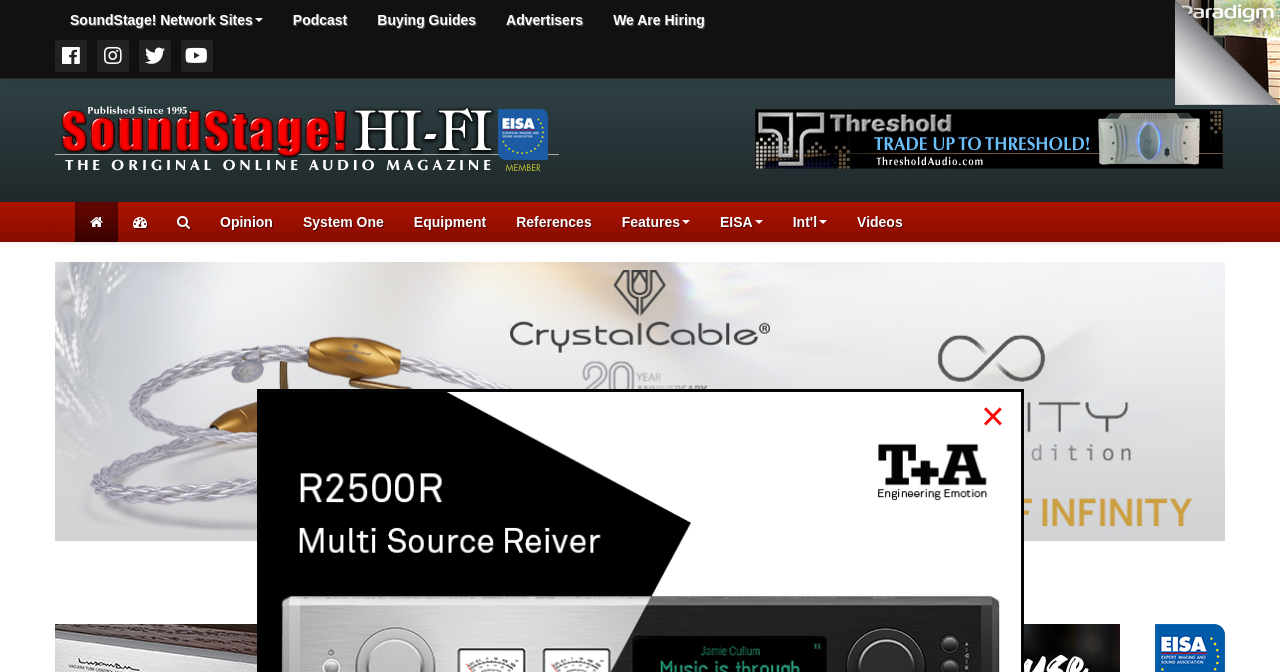Refer to the image and provide an in-depth answer to the question: 
What is the title of the featured video?

I found the title of the featured video by looking at the link with the longest bounding box coordinates, which is located at the bottom of the page.